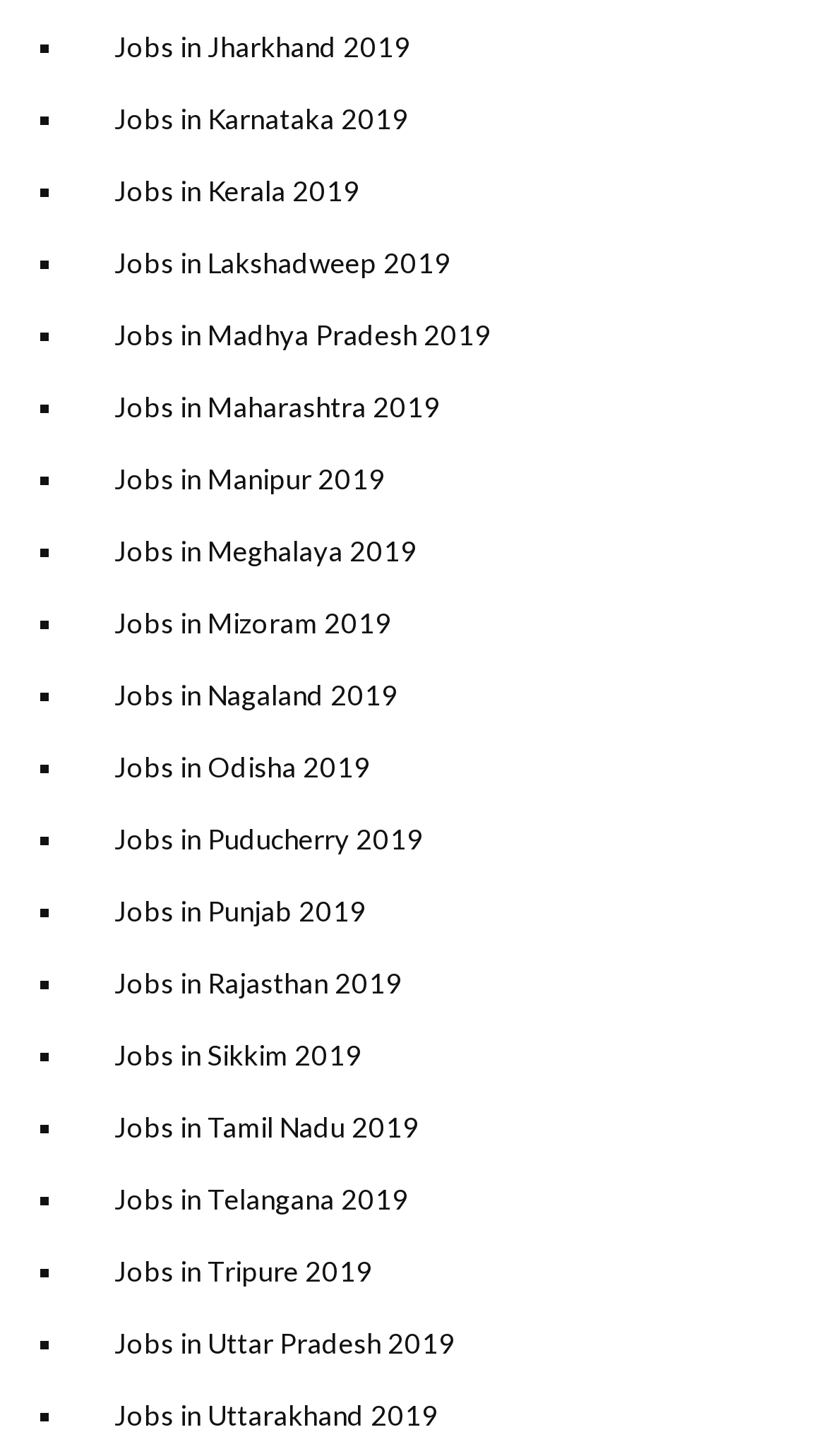Please identify the bounding box coordinates of the clickable region that I should interact with to perform the following instruction: "Check jobs in Kerala 2019". The coordinates should be expressed as four float numbers between 0 and 1, i.e., [left, top, right, bottom].

[0.087, 0.106, 0.964, 0.156]